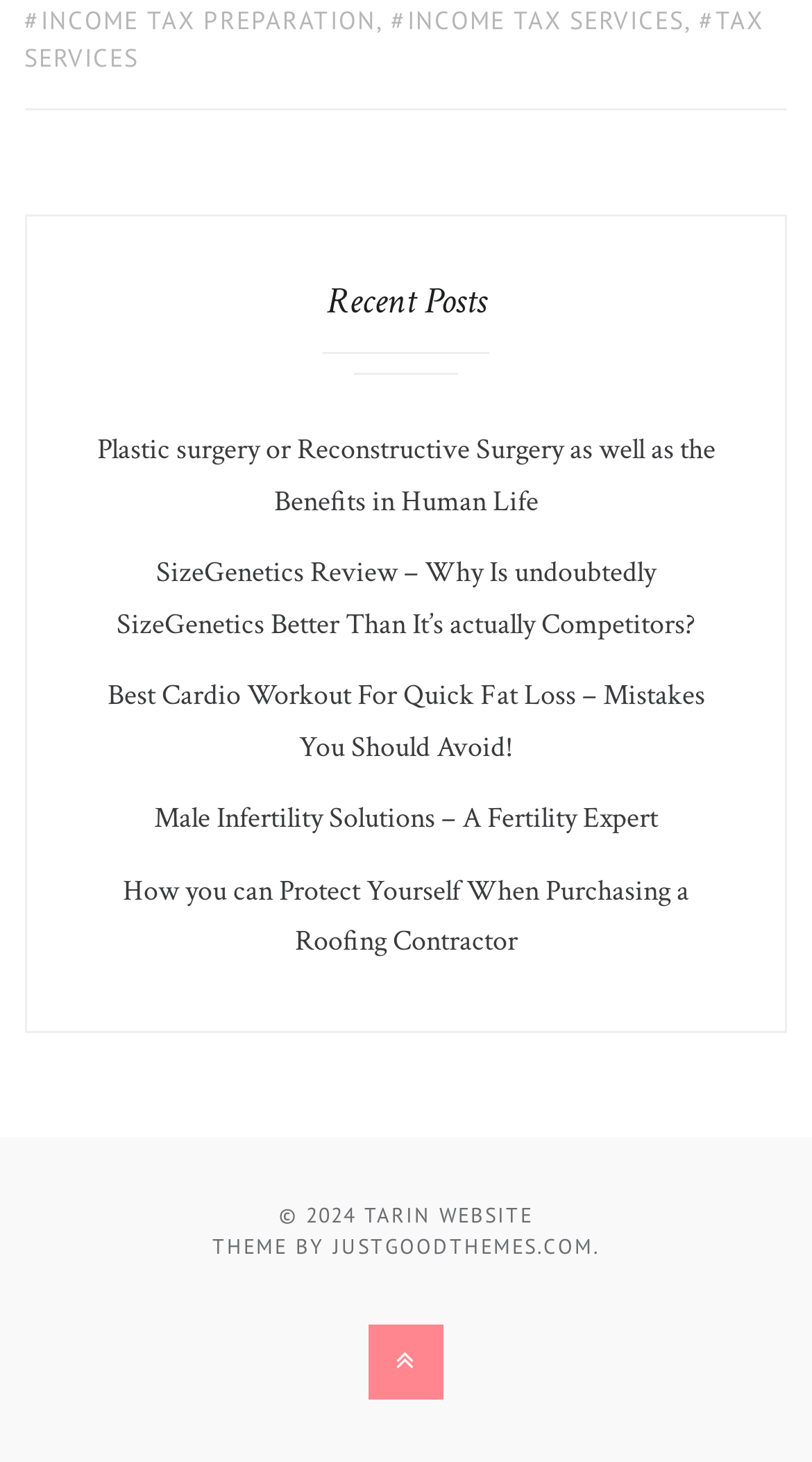Use a single word or phrase to answer the question: 
How many links are in the footer?

4